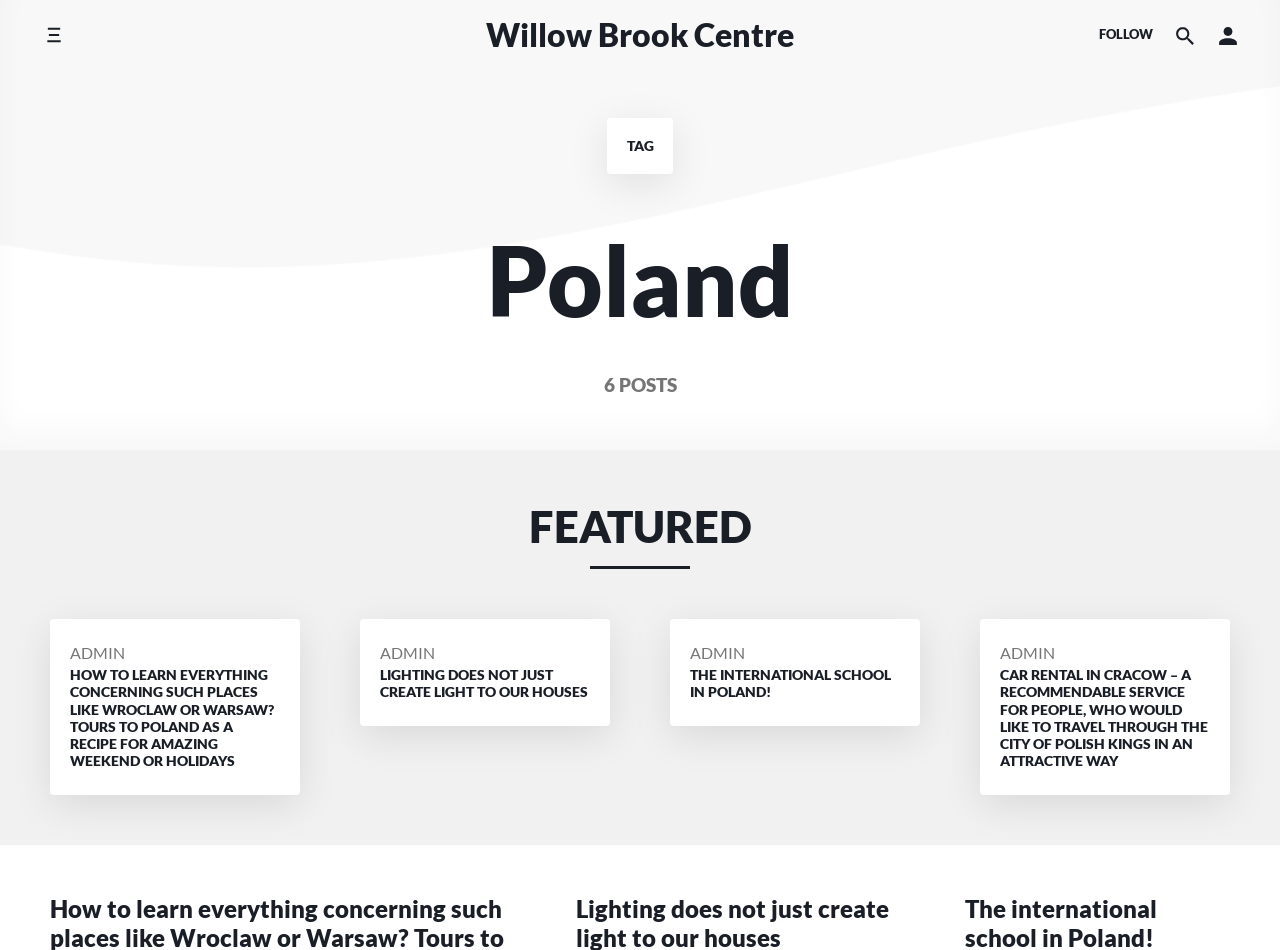How many social media icons are there?
Provide a thorough and detailed answer to the question.

I found a link that says 'Social media icons', but it does not specify the number of icons. Therefore, I cannot determine the exact number of social media icons.